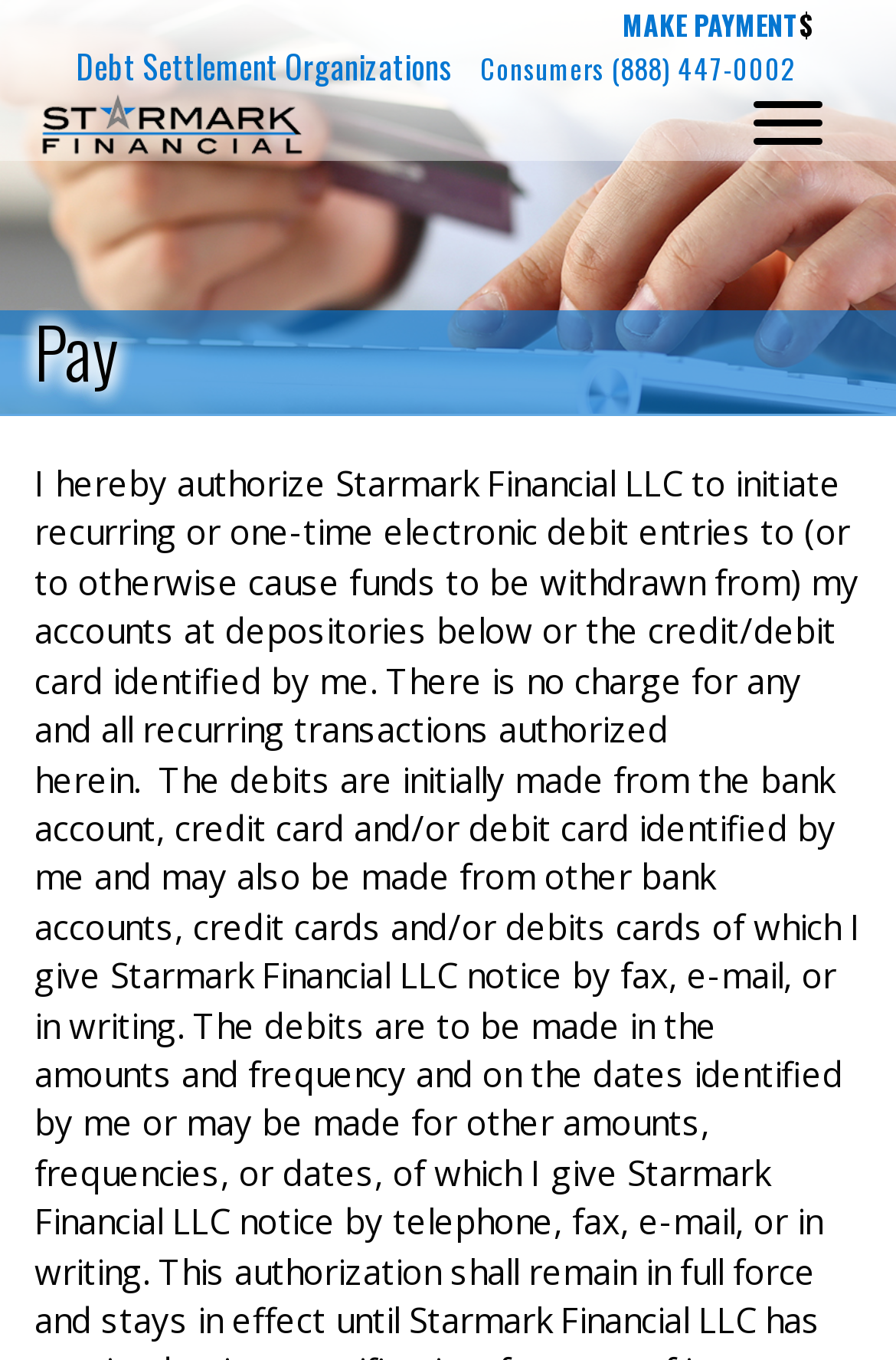What is the purpose of the 'MAKE PAYMENT$' link?
From the image, provide a succinct answer in one word or a short phrase.

To make a payment